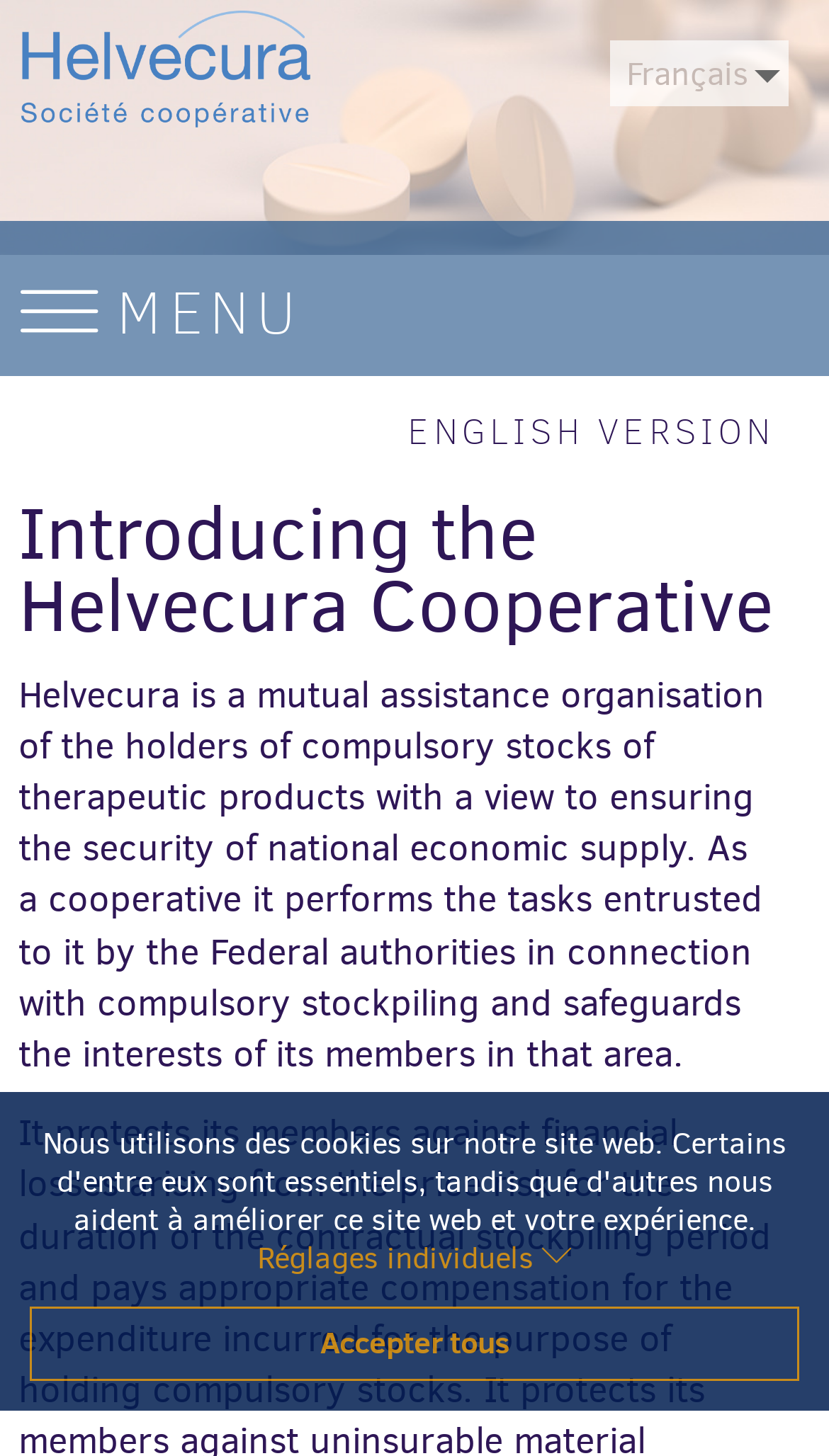Find and provide the bounding box coordinates for the UI element described here: "Réglages individuels". The coordinates should be given as four float numbers between 0 and 1: [left, top, right, bottom].

[0.31, 0.849, 0.69, 0.878]